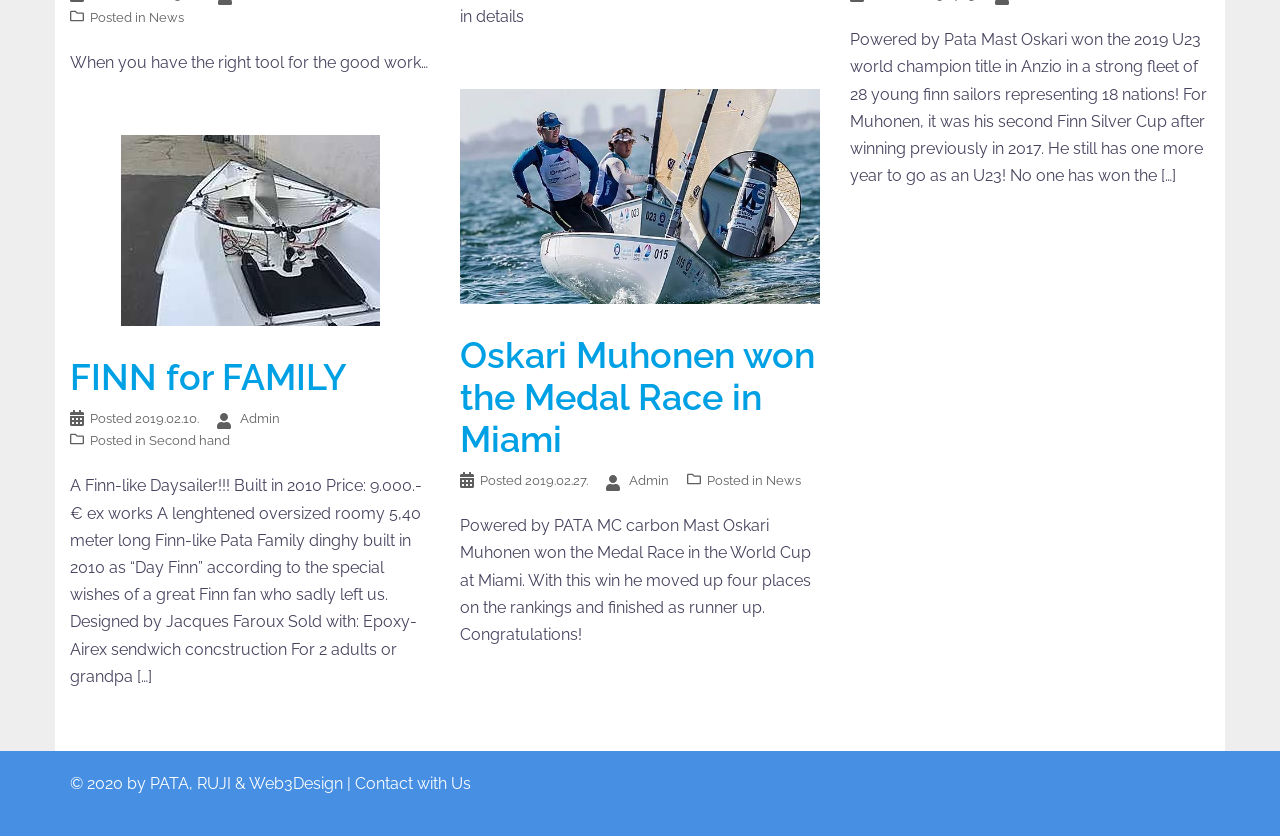Provide the bounding box coordinates for the specified HTML element described in this description: "title="FINN for FAMILY"". The coordinates should be four float numbers ranging from 0 to 1, in the format [left, top, right, bottom].

[0.094, 0.263, 0.296, 0.286]